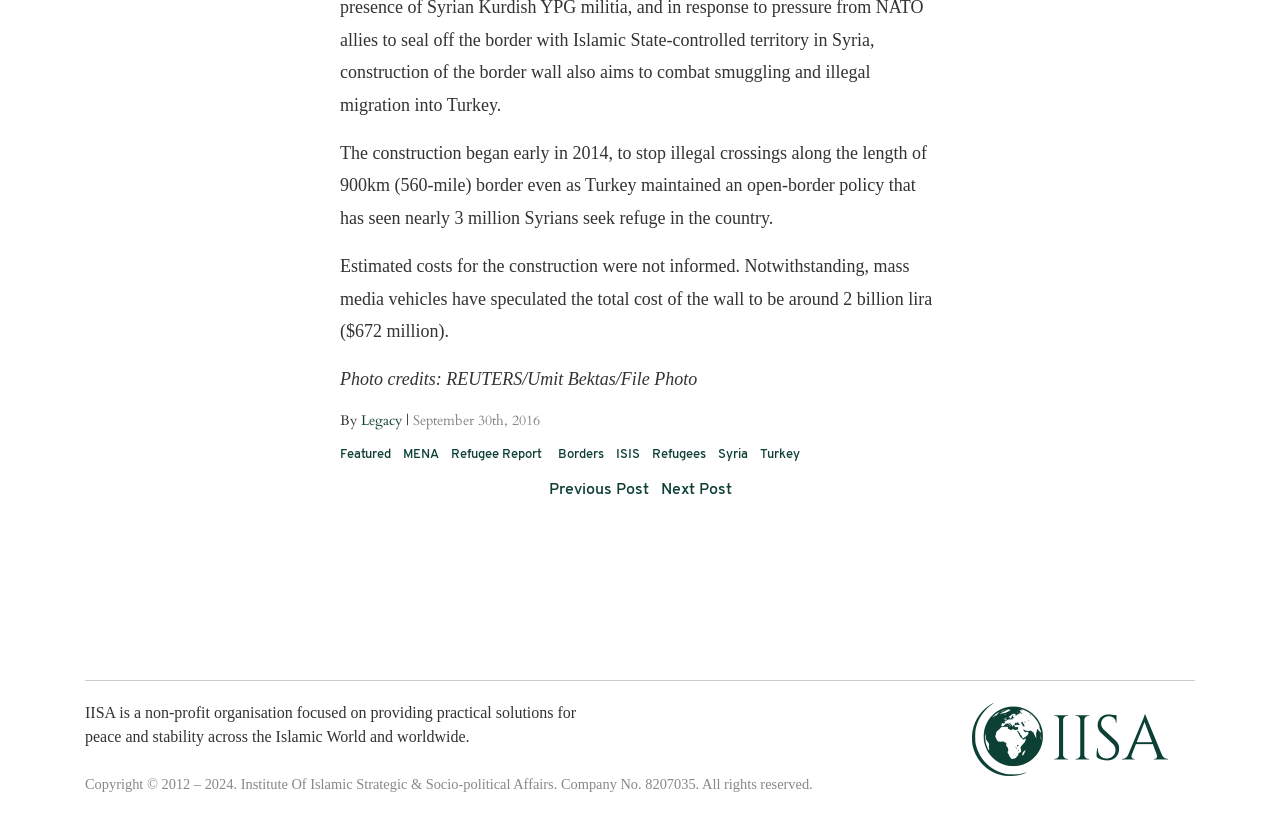Using the webpage screenshot, find the UI element described by Previous Post. Provide the bounding box coordinates in the format (top-left x, top-left y, bottom-right x, bottom-right y), ensuring all values are floating point numbers between 0 and 1.

[0.429, 0.577, 0.507, 0.596]